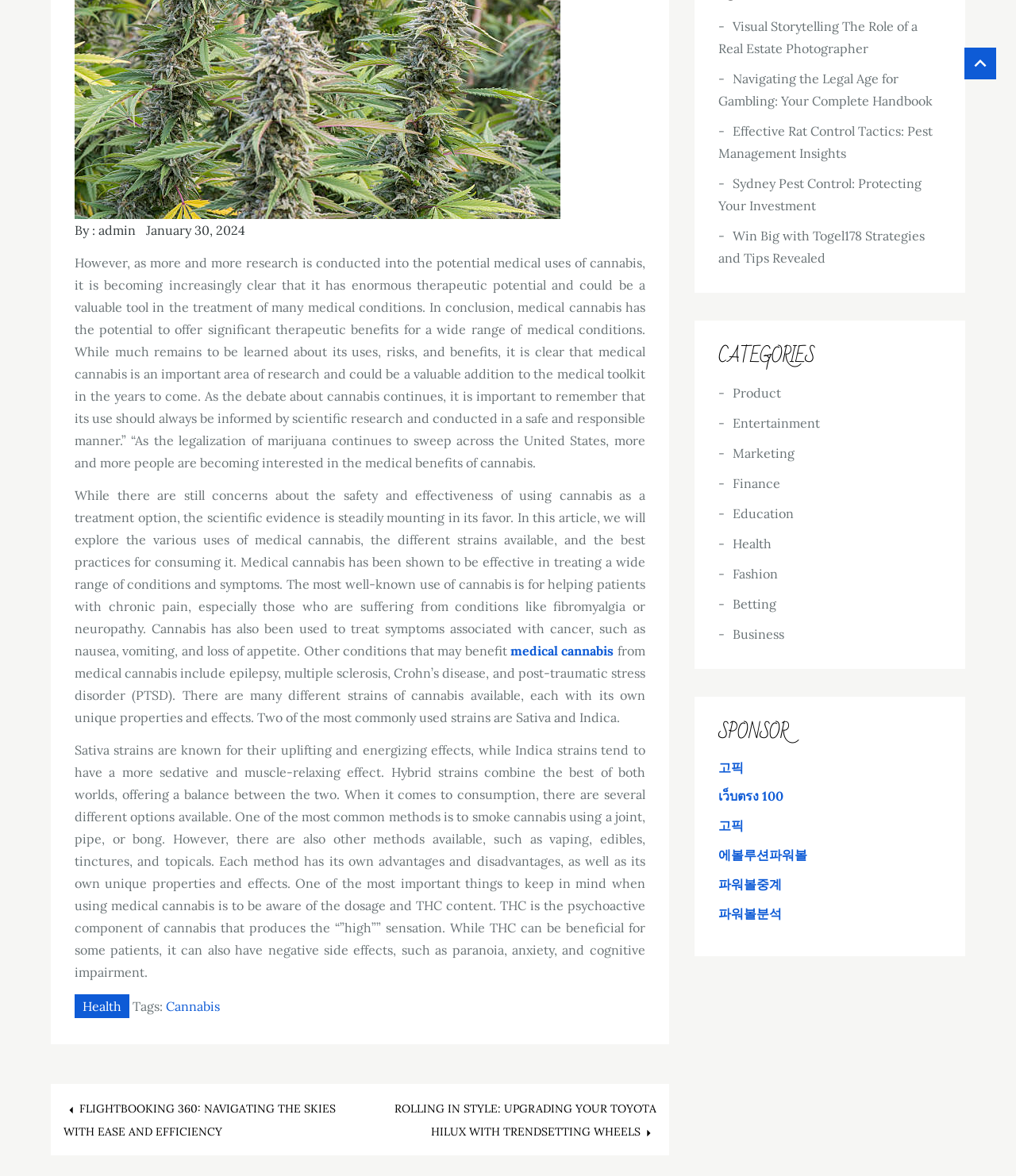Specify the bounding box coordinates of the area to click in order to follow the given instruction: "Click on the 'Cannabis' tag."

[0.163, 0.849, 0.216, 0.863]